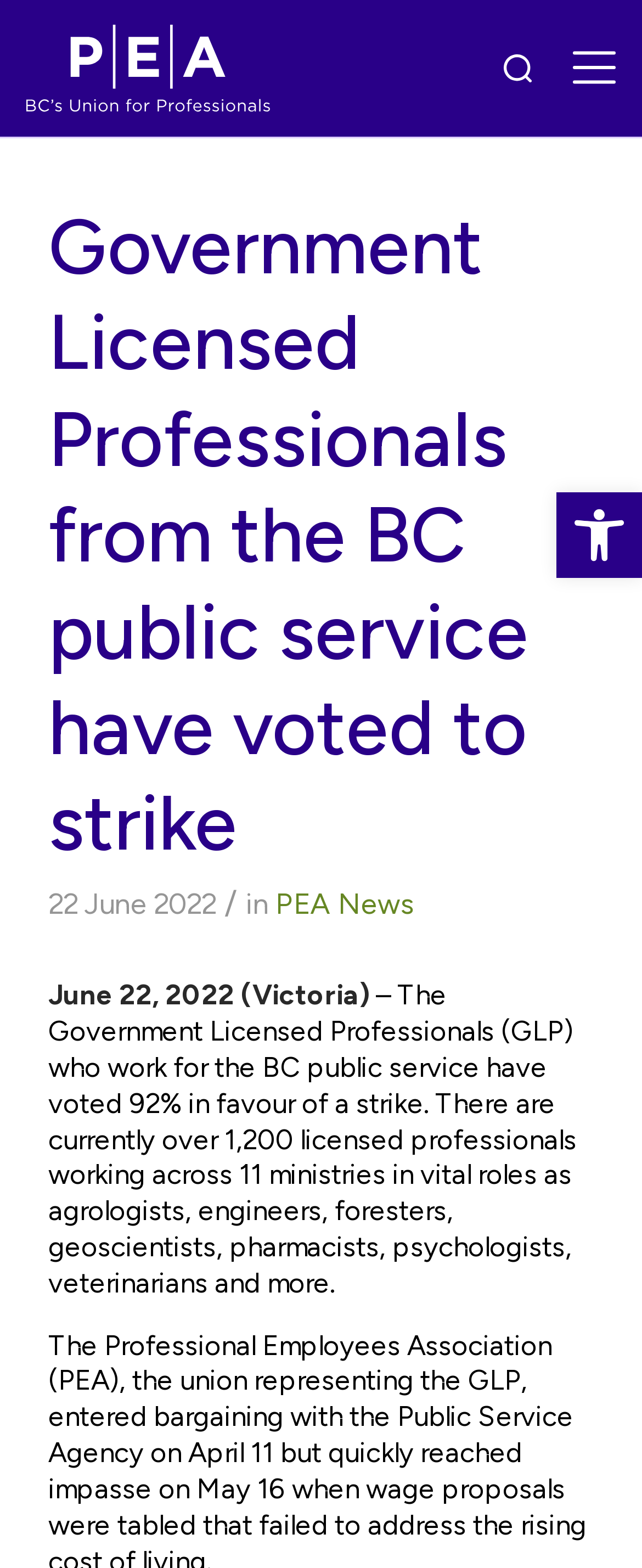Respond concisely with one word or phrase to the following query:
What is the location of the accessibility tools icon?

Top right corner